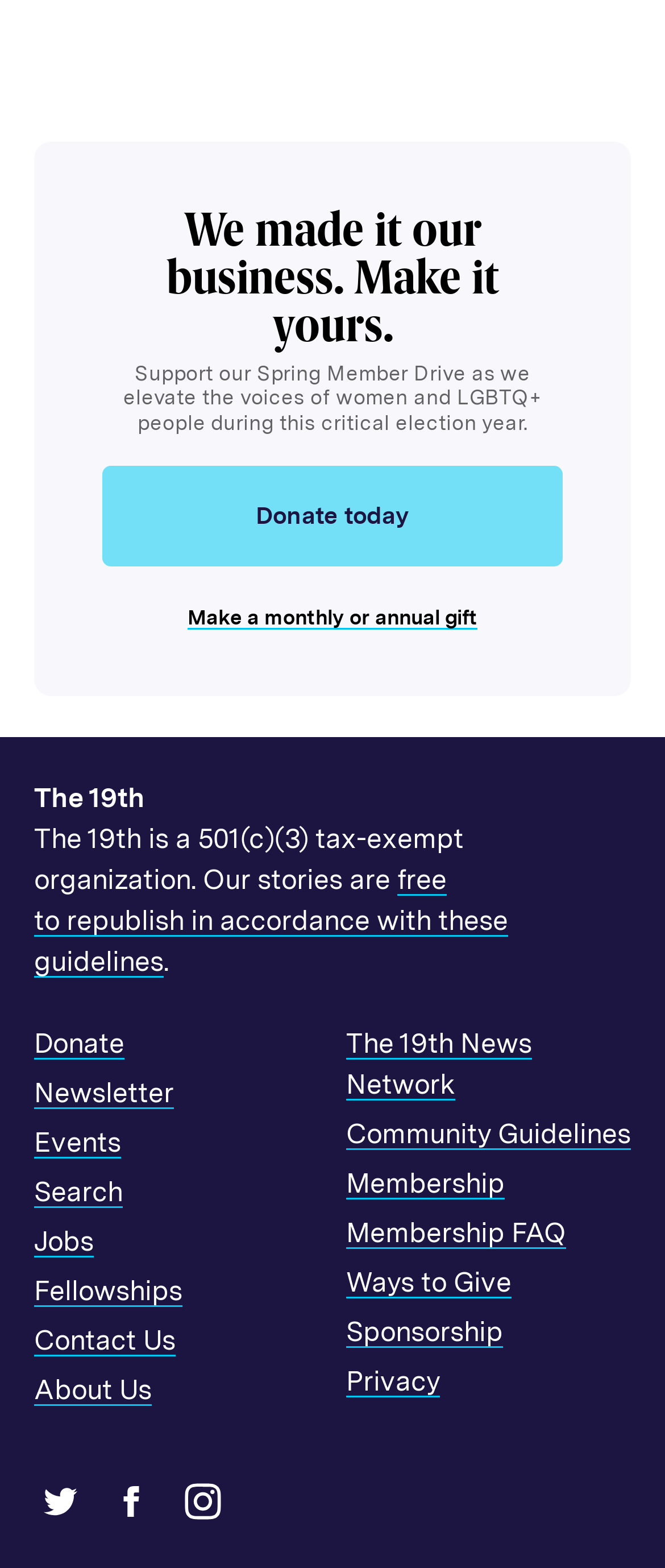Please find the bounding box coordinates of the section that needs to be clicked to achieve this instruction: "Read about Membership".

[0.521, 0.744, 0.759, 0.765]